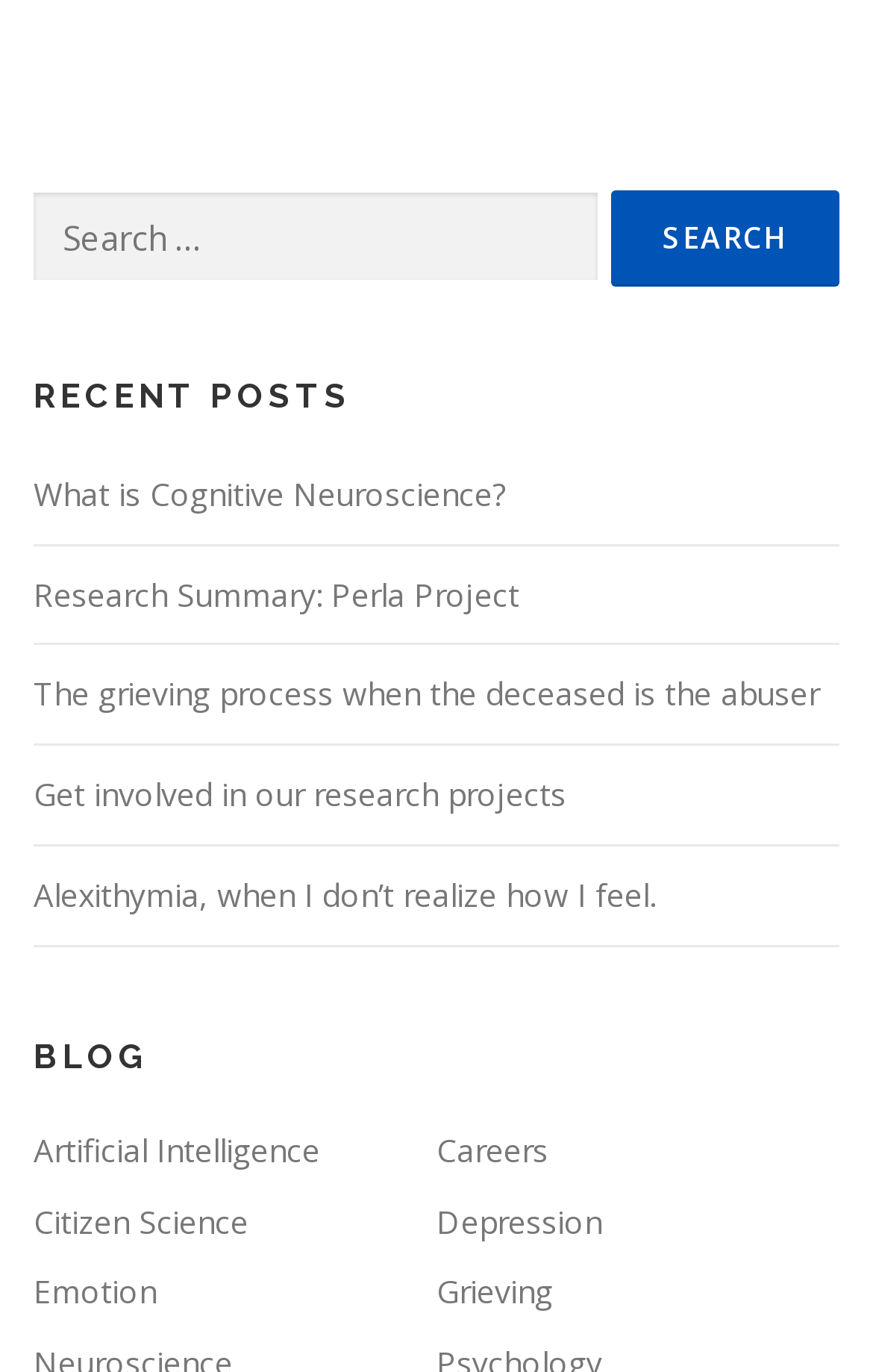Calculate the bounding box coordinates of the UI element given the description: "parent_node: Search for: value="Search"".

[0.7, 0.138, 0.962, 0.208]